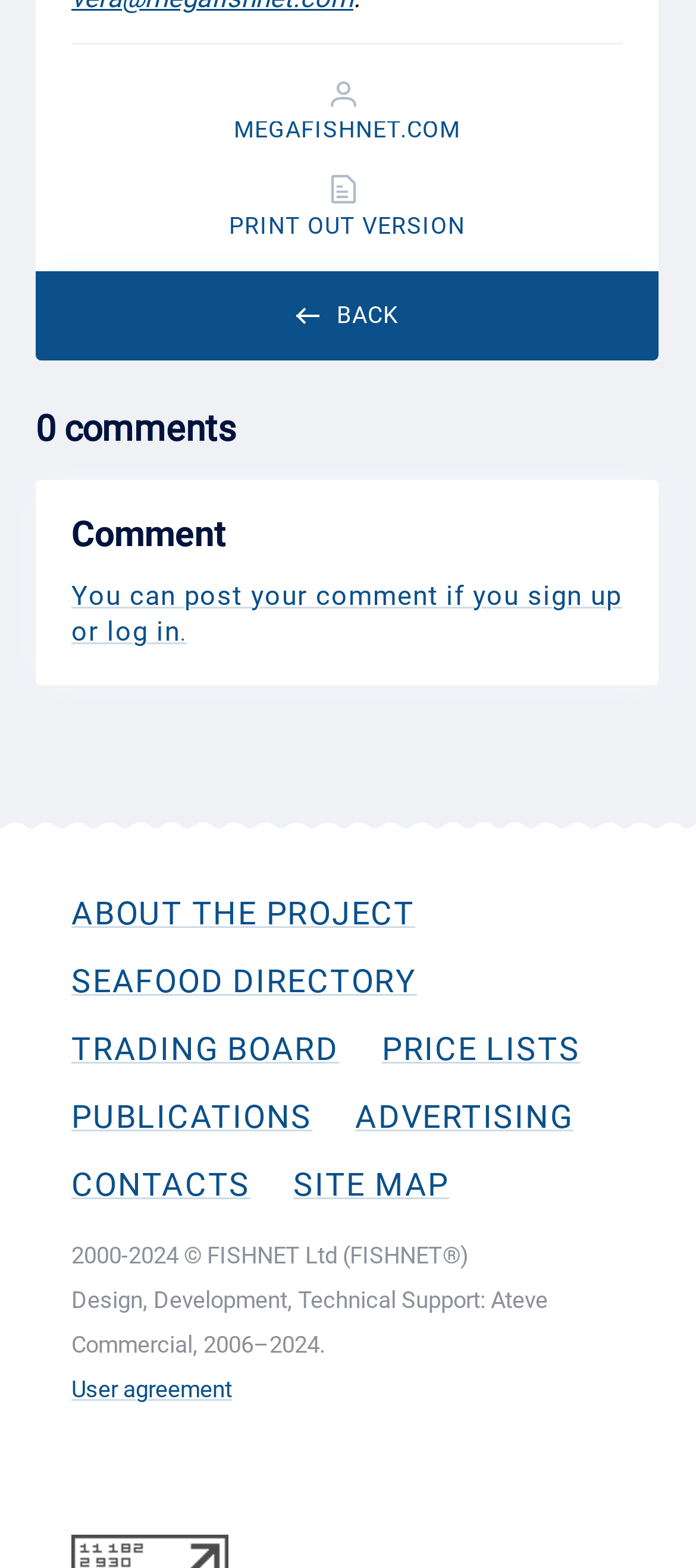What are the main sections of the website?
Kindly give a detailed and elaborate answer to the question.

The main sections of the website can be found in the link elements near the middle of the webpage, which include 'ABOUT THE PROJECT', 'SEAFOOD DIRECTORY', 'TRADING BOARD', 'PRICE LISTS', 'PUBLICATIONS', 'ADVERTISING', 'CONTACTS', and 'SITE MAP'.